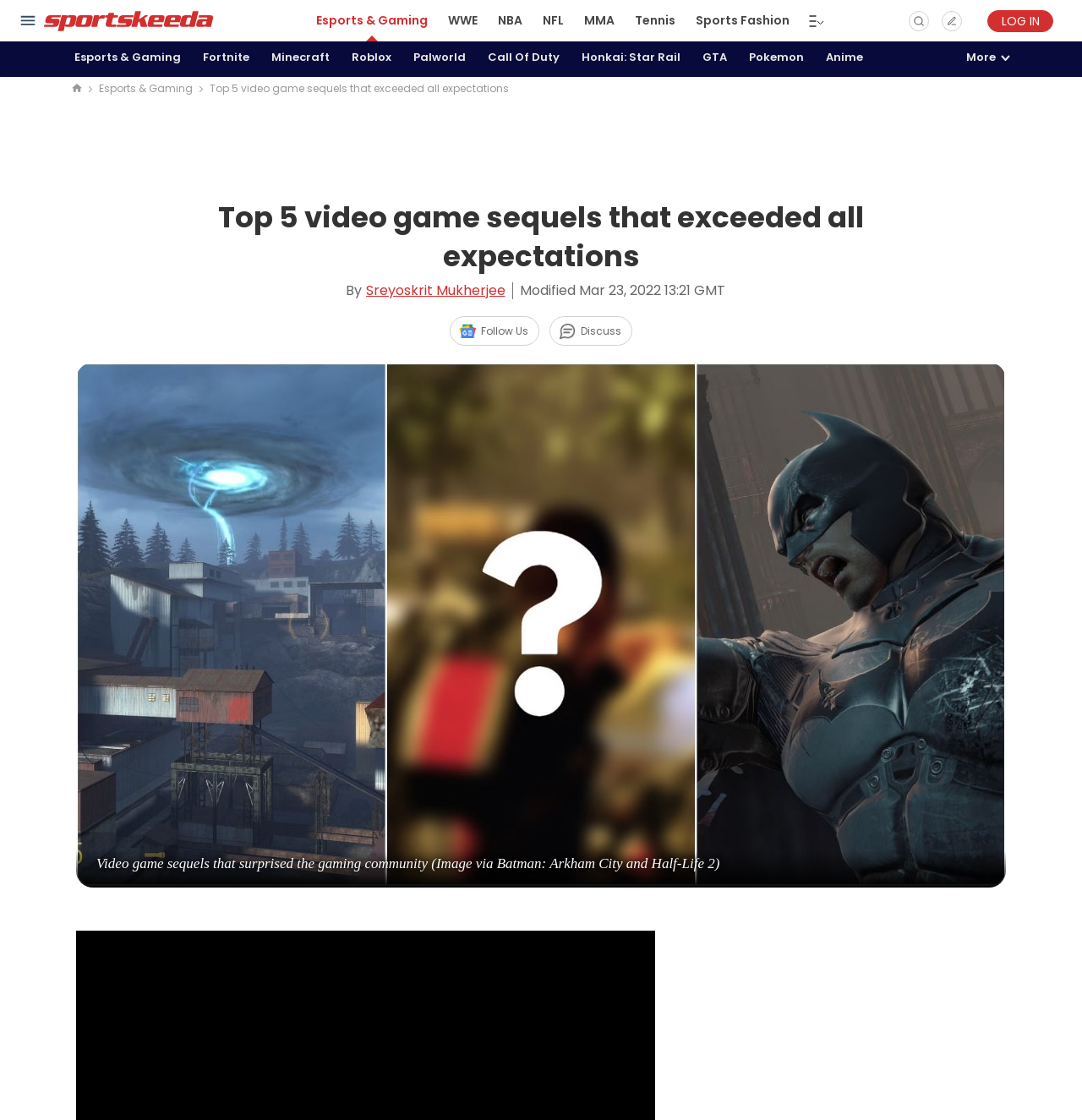Please locate the clickable area by providing the bounding box coordinates to follow this instruction: "Log in to the website".

[0.912, 0.009, 0.973, 0.028]